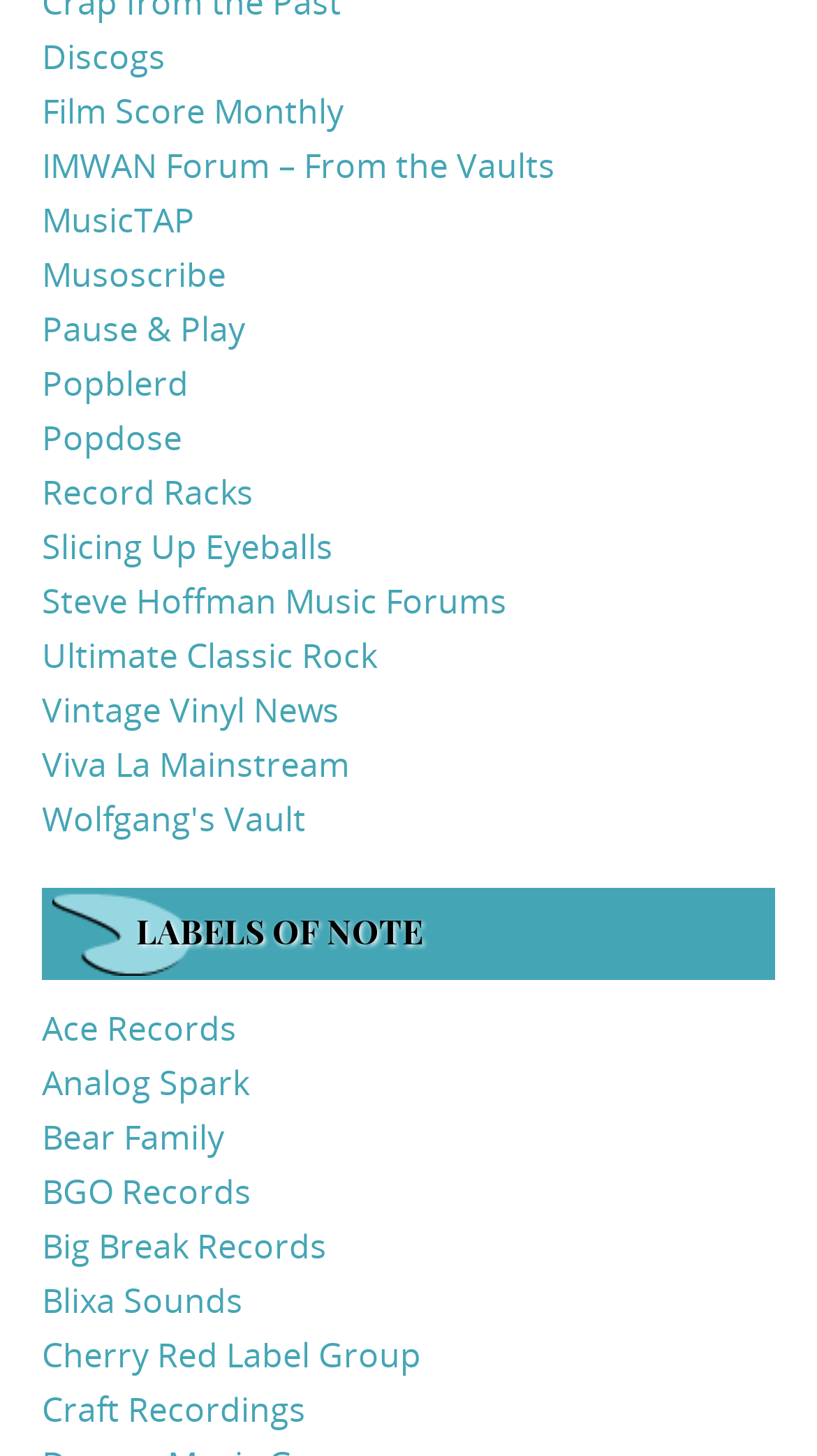Determine the bounding box coordinates for the area that should be clicked to carry out the following instruction: "go to LABELS OF NOTE".

[0.051, 0.61, 0.949, 0.673]